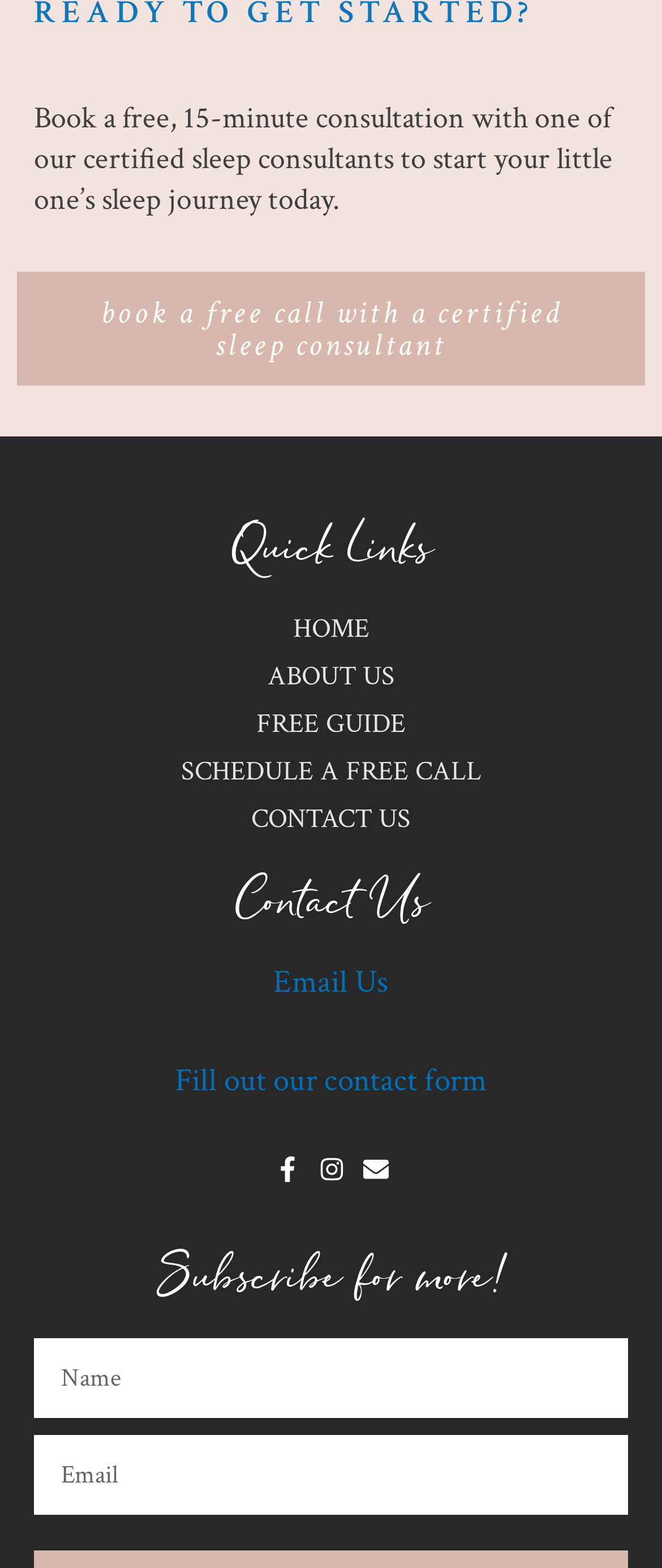Kindly respond to the following question with a single word or a brief phrase: 
How can I contact the website?

Email or contact form